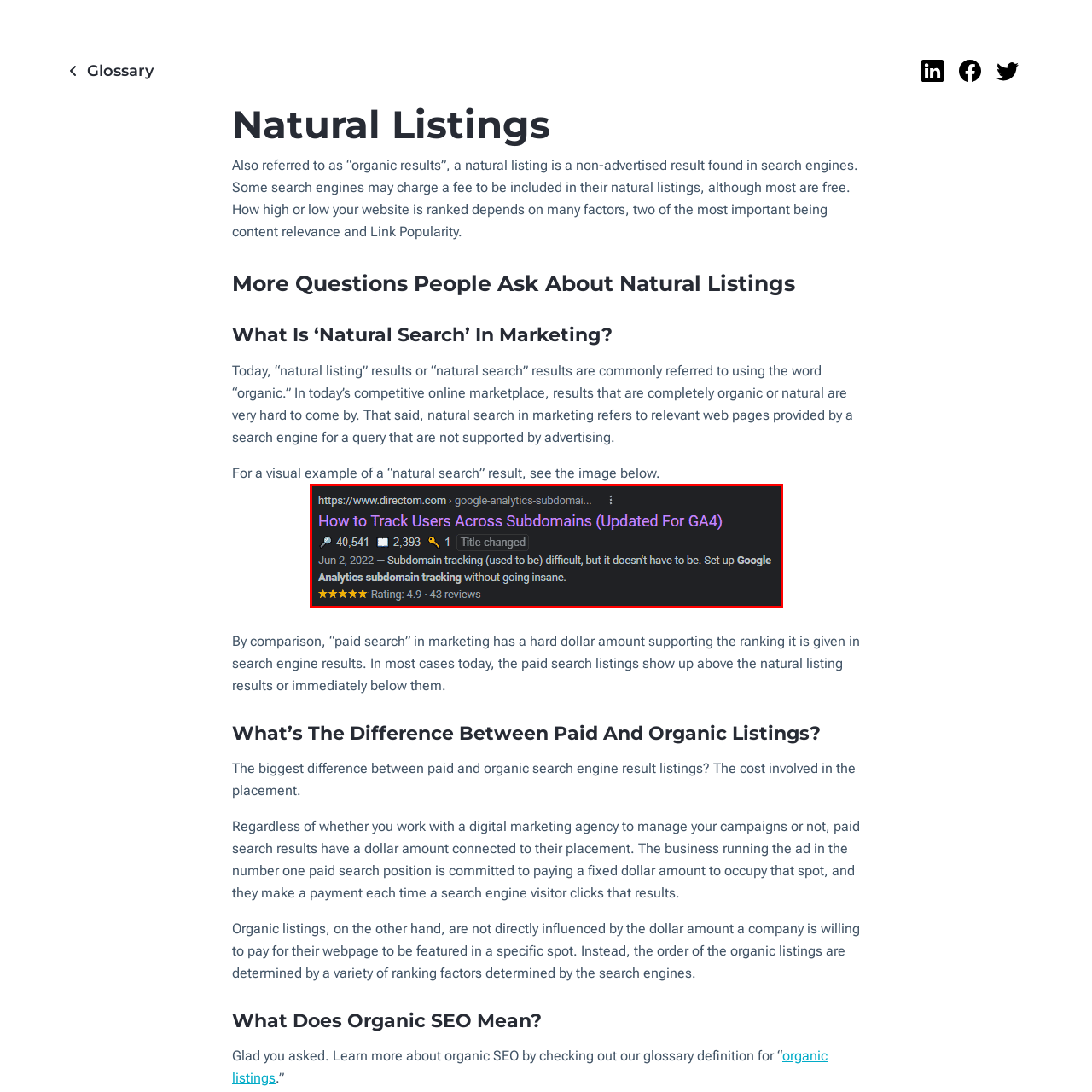View the part of the image marked by the red boundary and provide a one-word or short phrase answer to this question: 
How many ratings does the tutorial have?

2,393